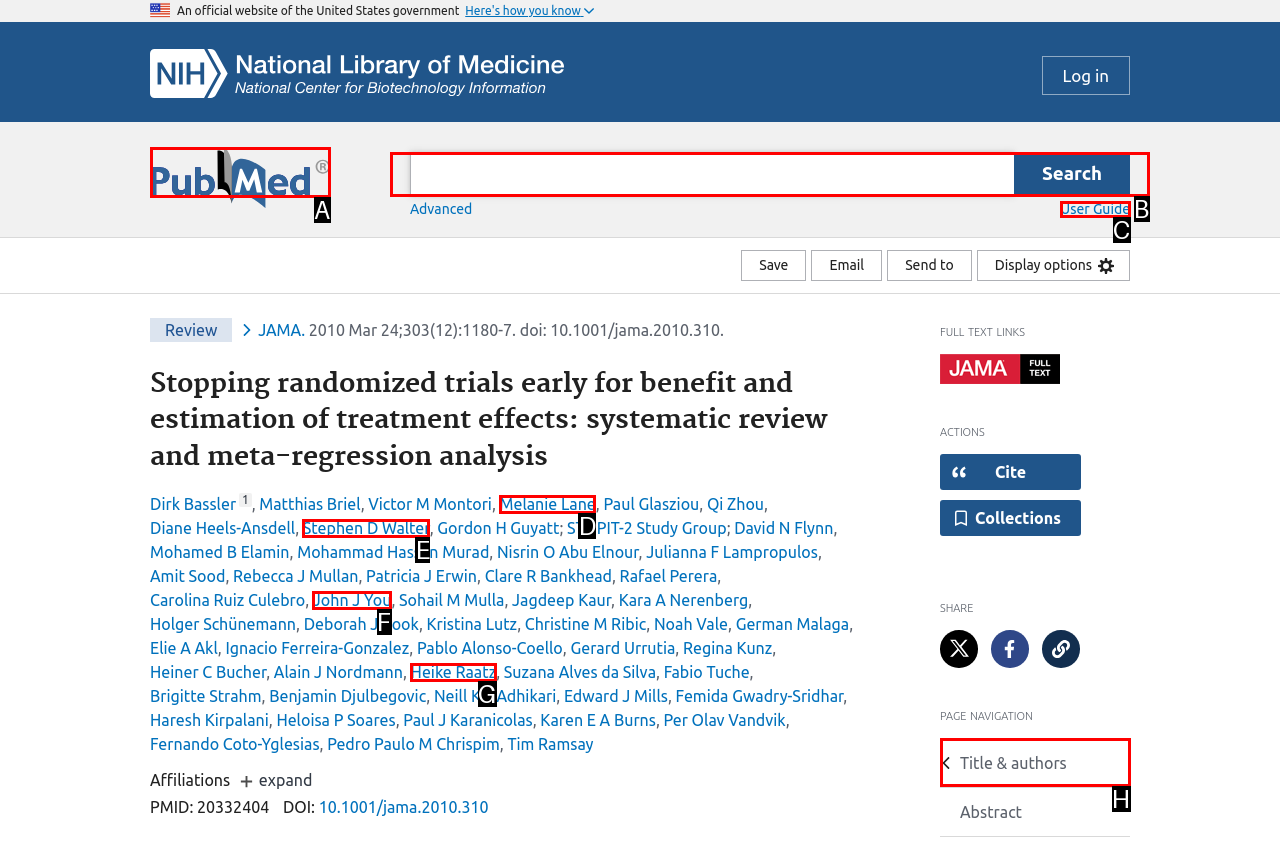For the given instruction: Search for a term, determine which boxed UI element should be clicked. Answer with the letter of the corresponding option directly.

B